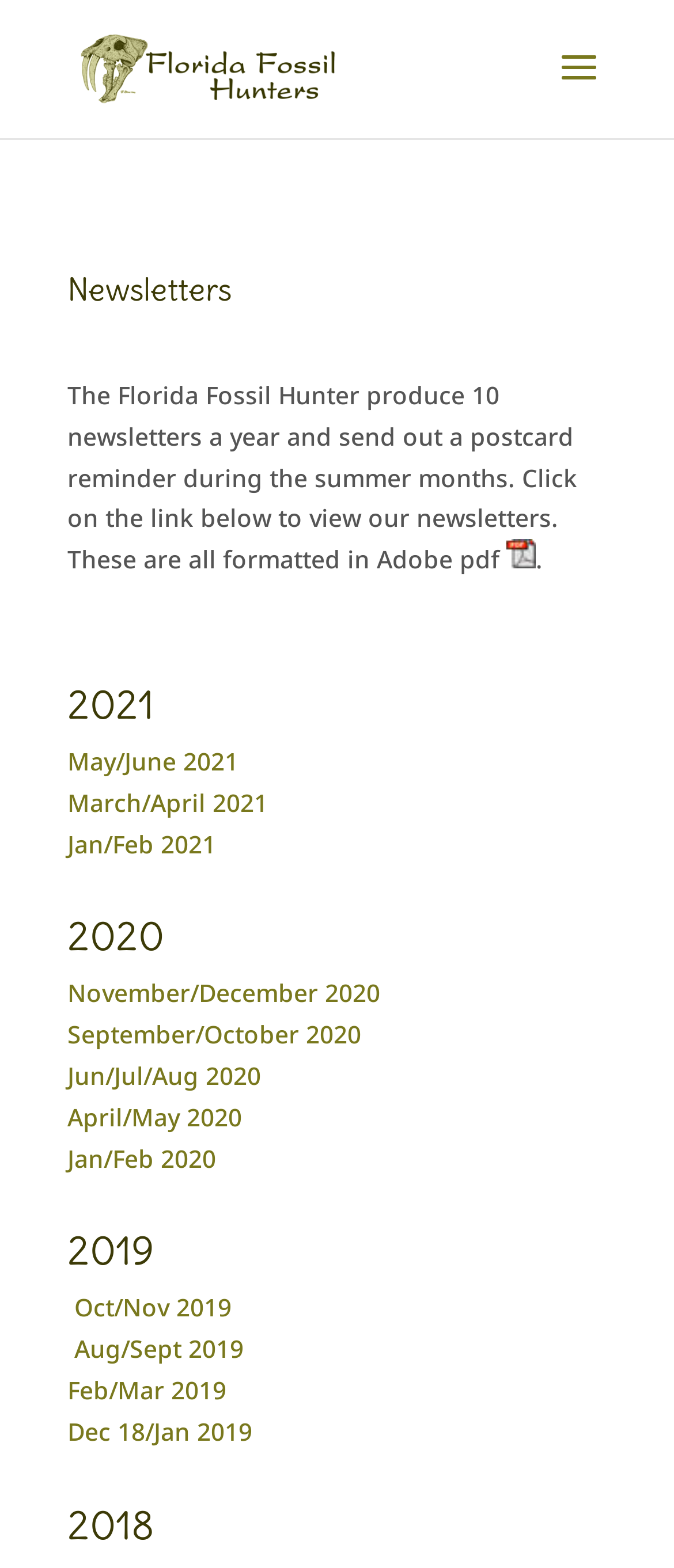Using the information in the image, give a comprehensive answer to the question: 
How many years of newsletters are available on the webpage?

The webpage has separate headings for '2021', '2020', and '2019', indicating that newsletters for these three years are available on the webpage.